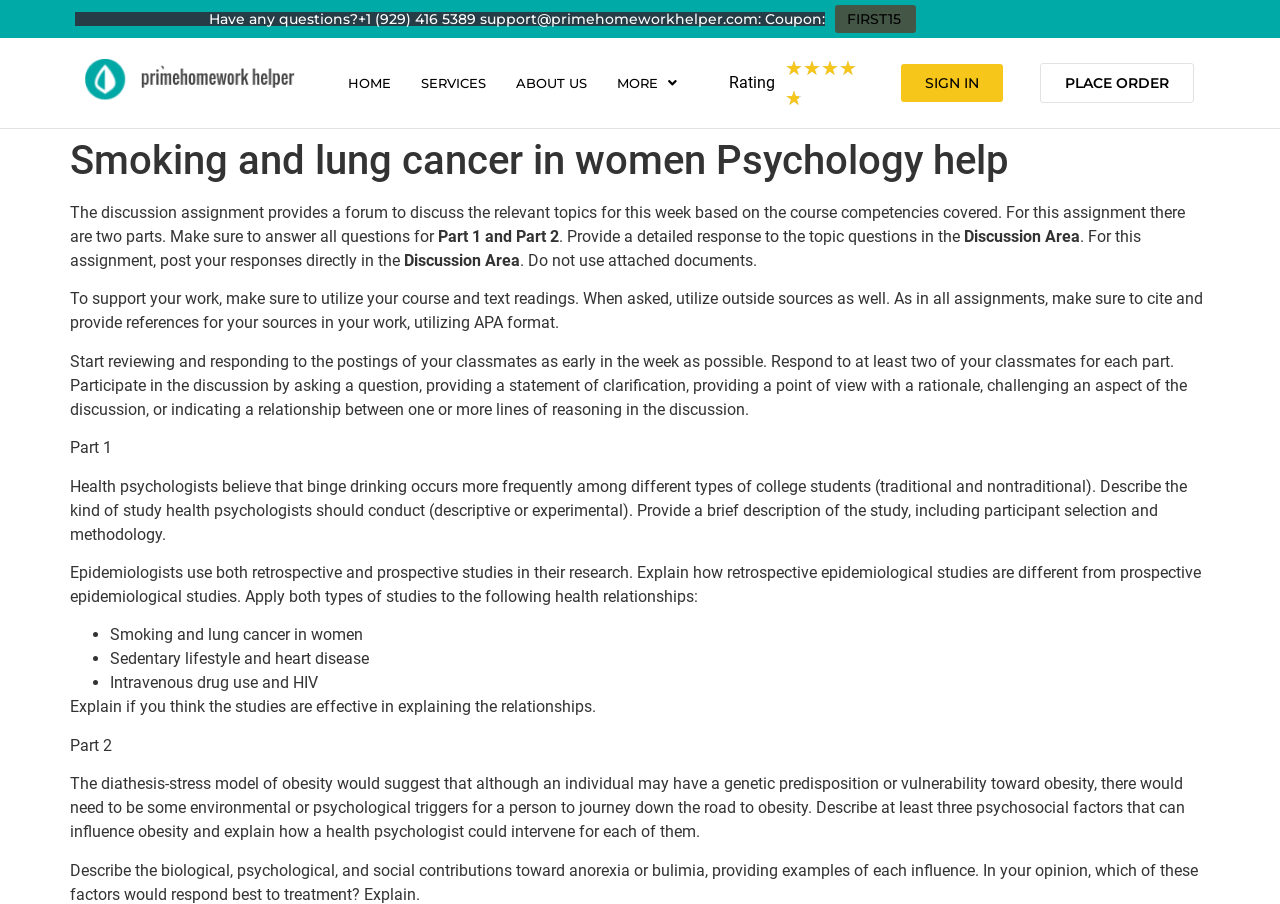Find the bounding box coordinates for the element described here: "SIGN IN".

[0.704, 0.071, 0.784, 0.113]